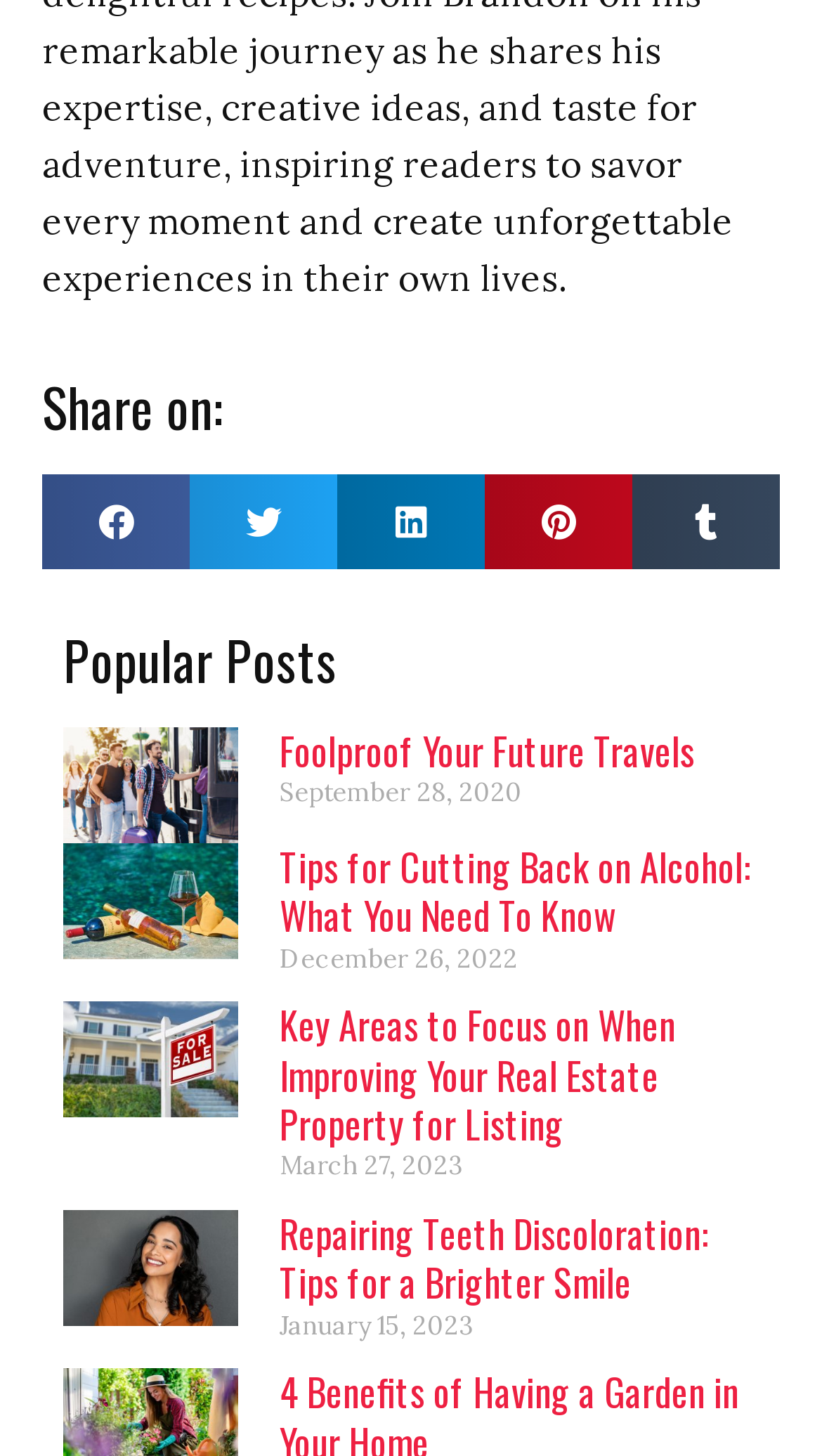How many social media sharing options are available?
Refer to the screenshot and deliver a thorough answer to the question presented.

I counted the number of social media sharing buttons available on the webpage, which are 'Share on facebook', 'Share on twitter', 'Share on linkedin', 'Share on pinterest', and 'Share on tumblr'. Therefore, there are 5 social media sharing options available.